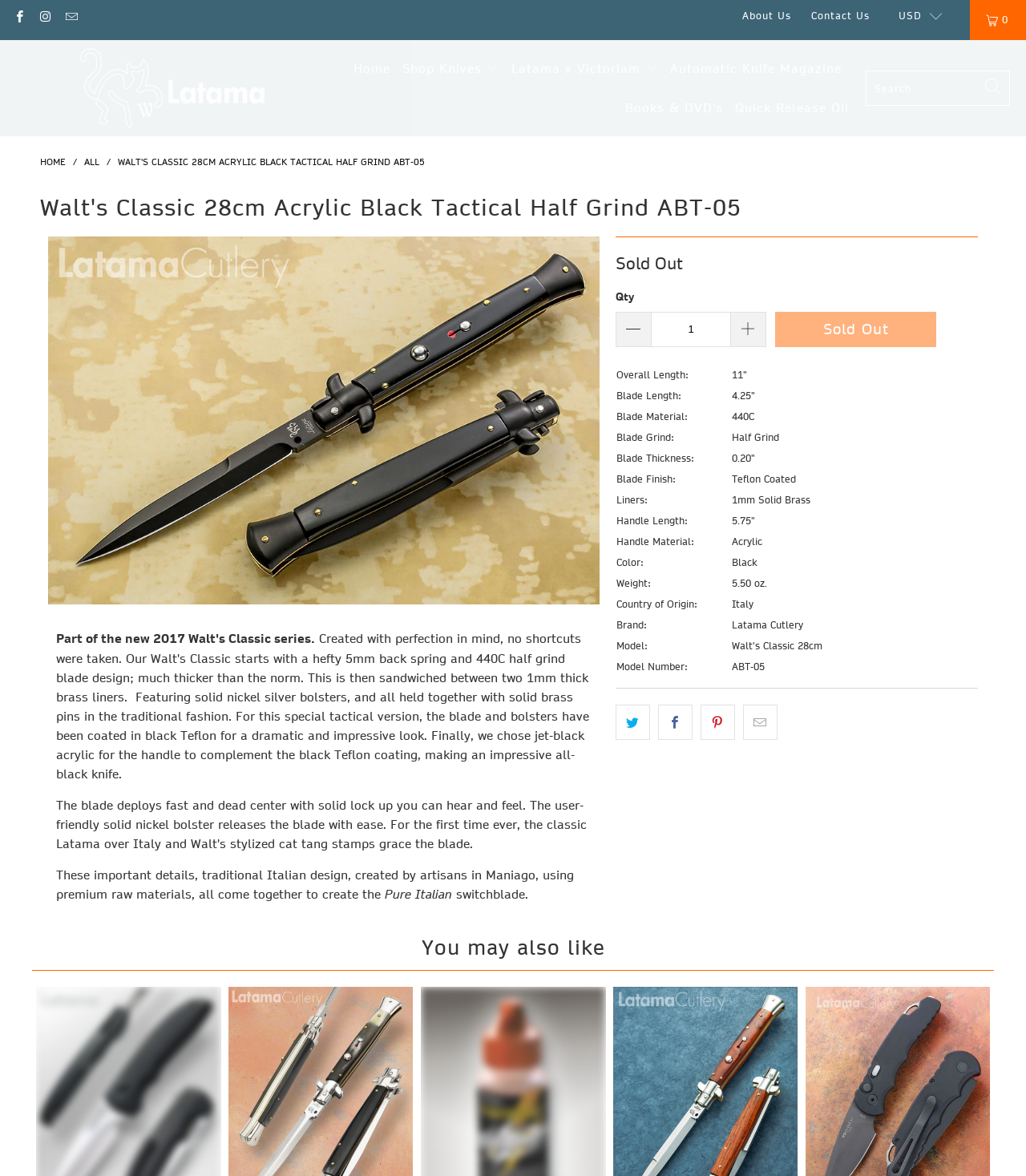What is the brand of the knife?
Provide a concise answer using a single word or phrase based on the image.

Latama Cutlery